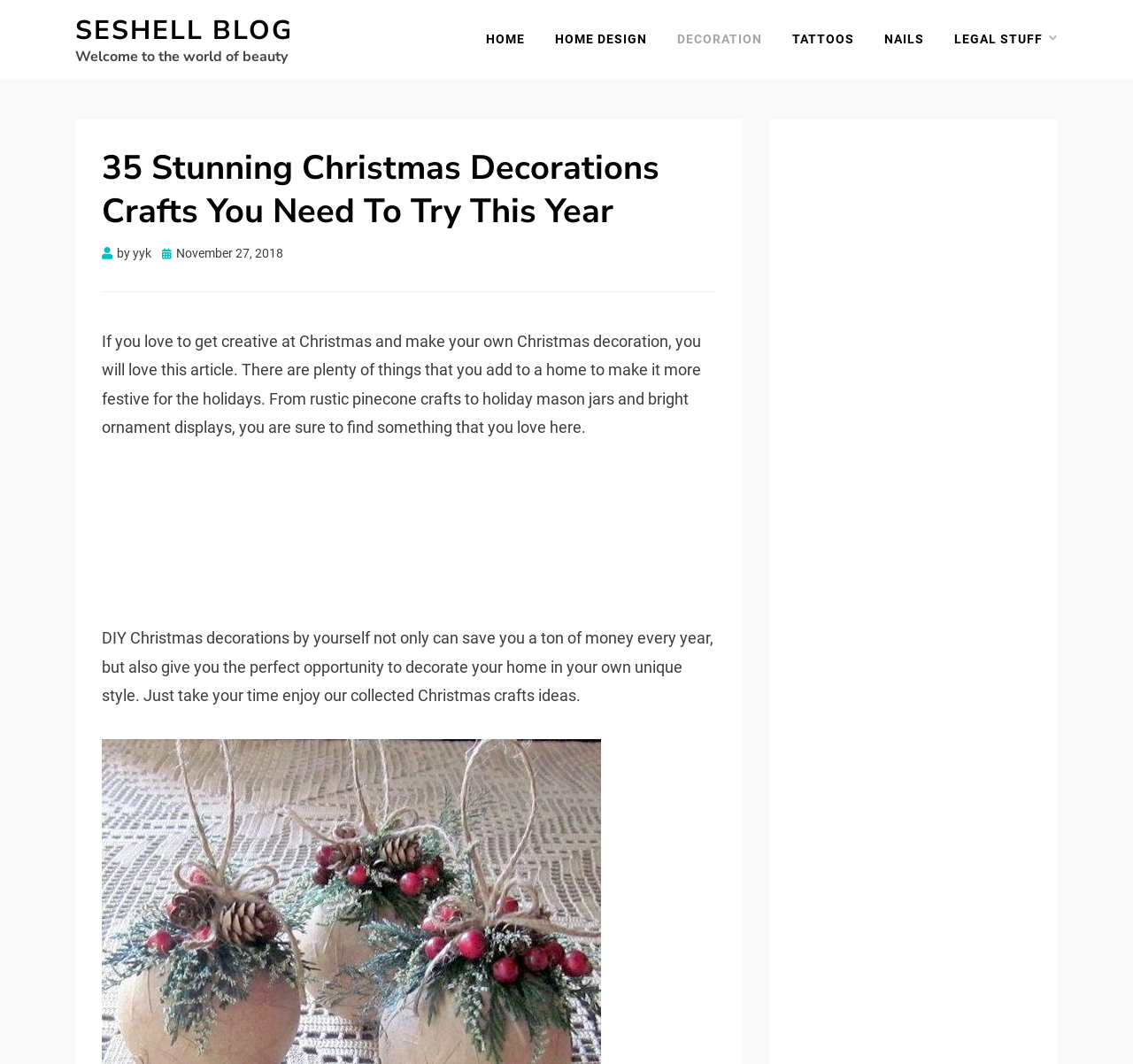Give a concise answer using only one word or phrase for this question:
What is the name of the blog?

SeShell Blog